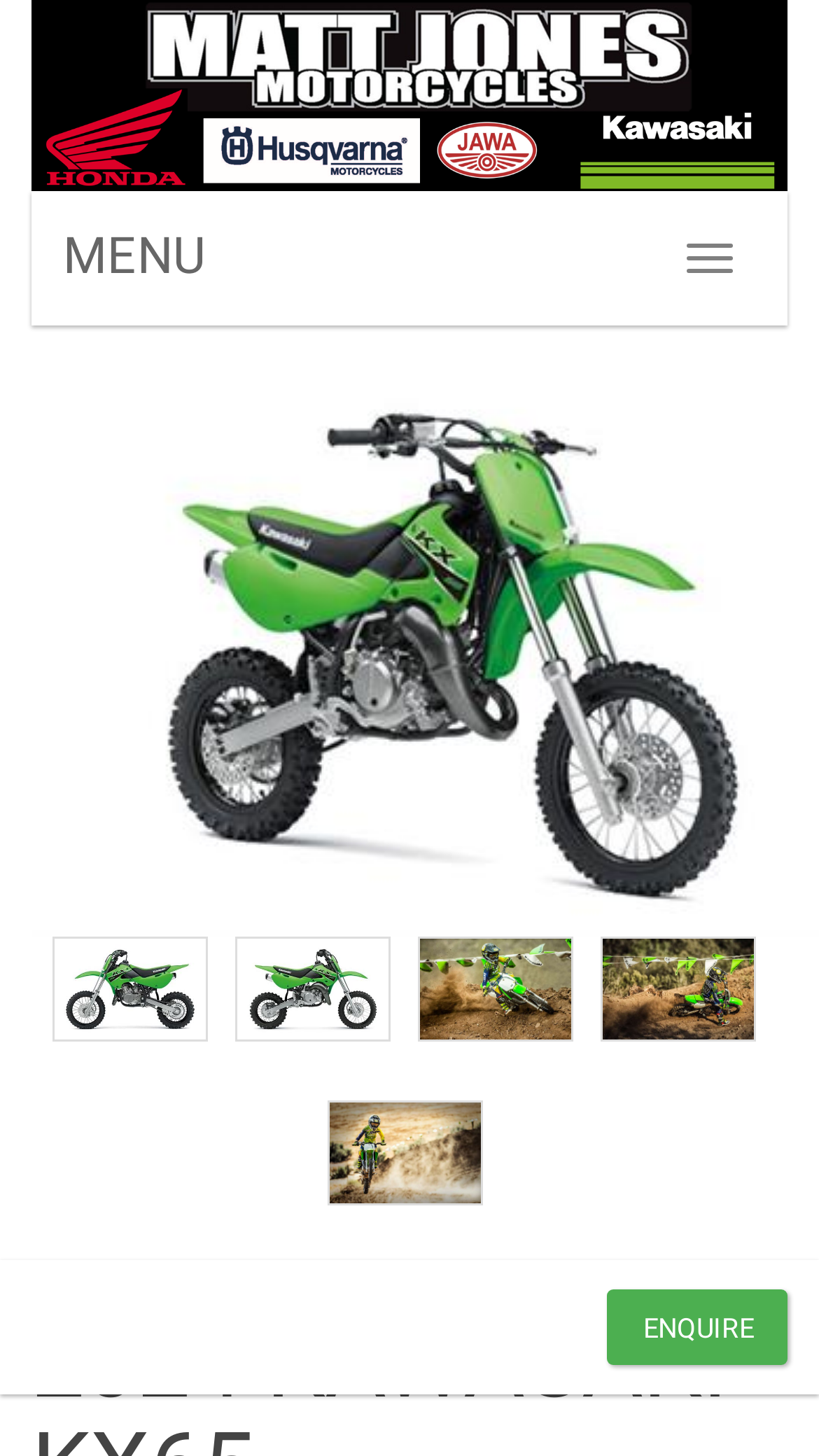How many empty links are on the page?
Please use the visual content to give a single word or phrase answer.

4